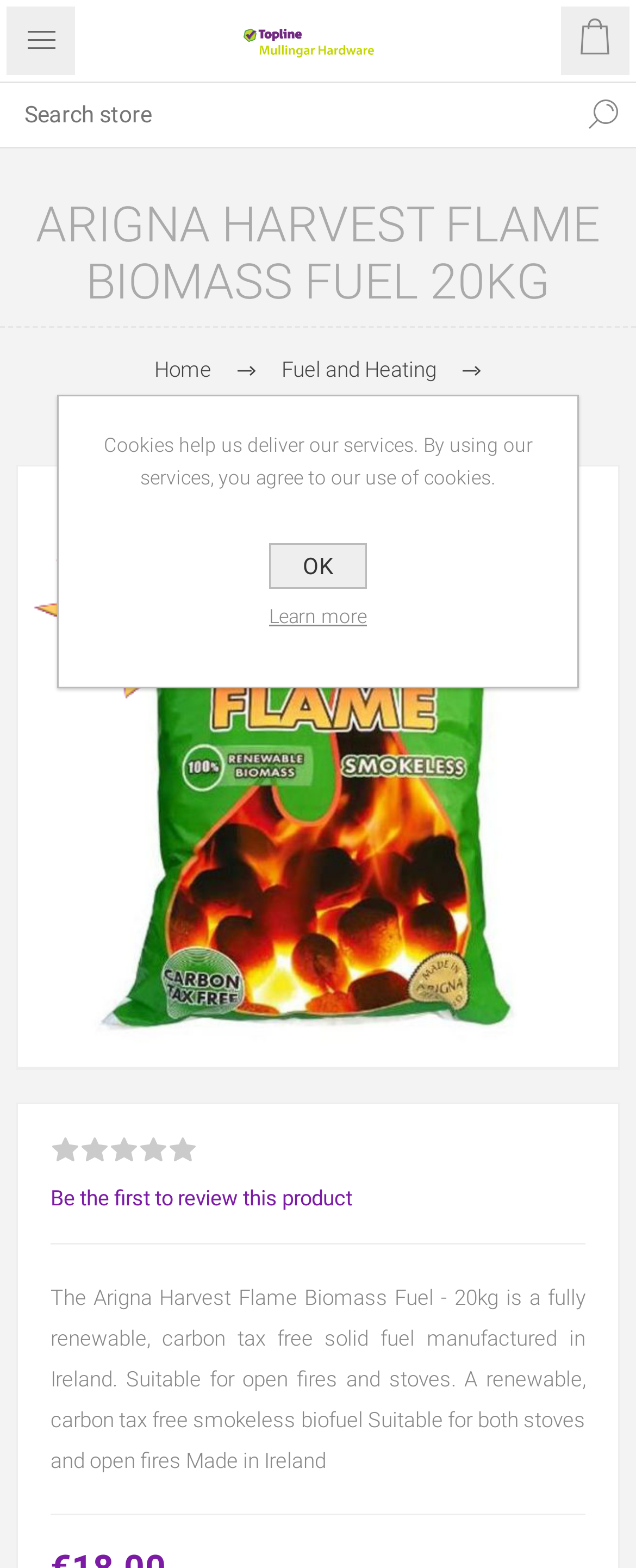Using the format (top-left x, top-left y, bottom-right x, bottom-right y), provide the bounding box coordinates for the described UI element. All values should be floating point numbers between 0 and 1: Fuel and Heating

[0.442, 0.219, 0.686, 0.253]